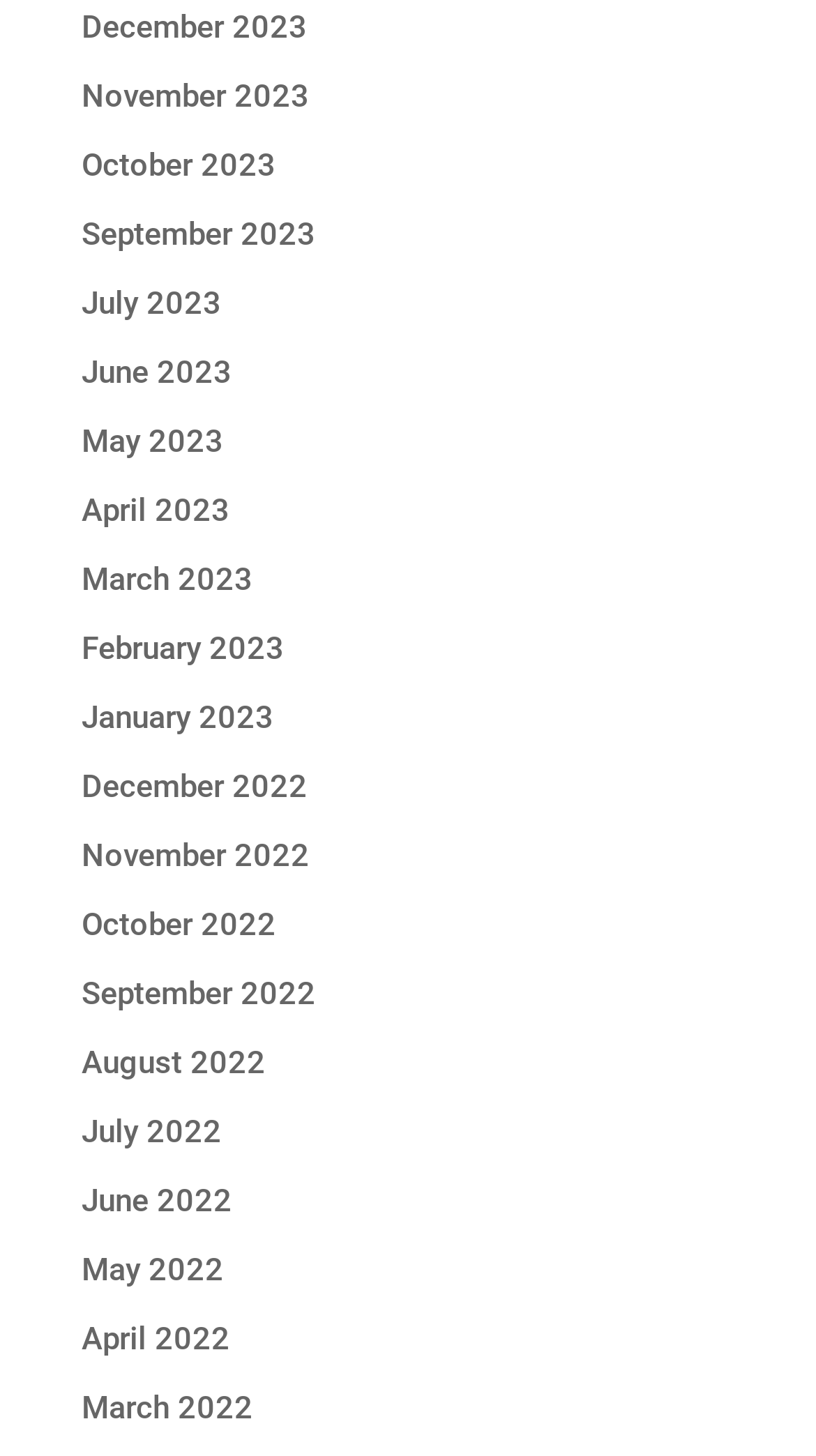Pinpoint the bounding box coordinates of the element you need to click to execute the following instruction: "View January 2023". The bounding box should be represented by four float numbers between 0 and 1, in the format [left, top, right, bottom].

[0.1, 0.479, 0.336, 0.505]